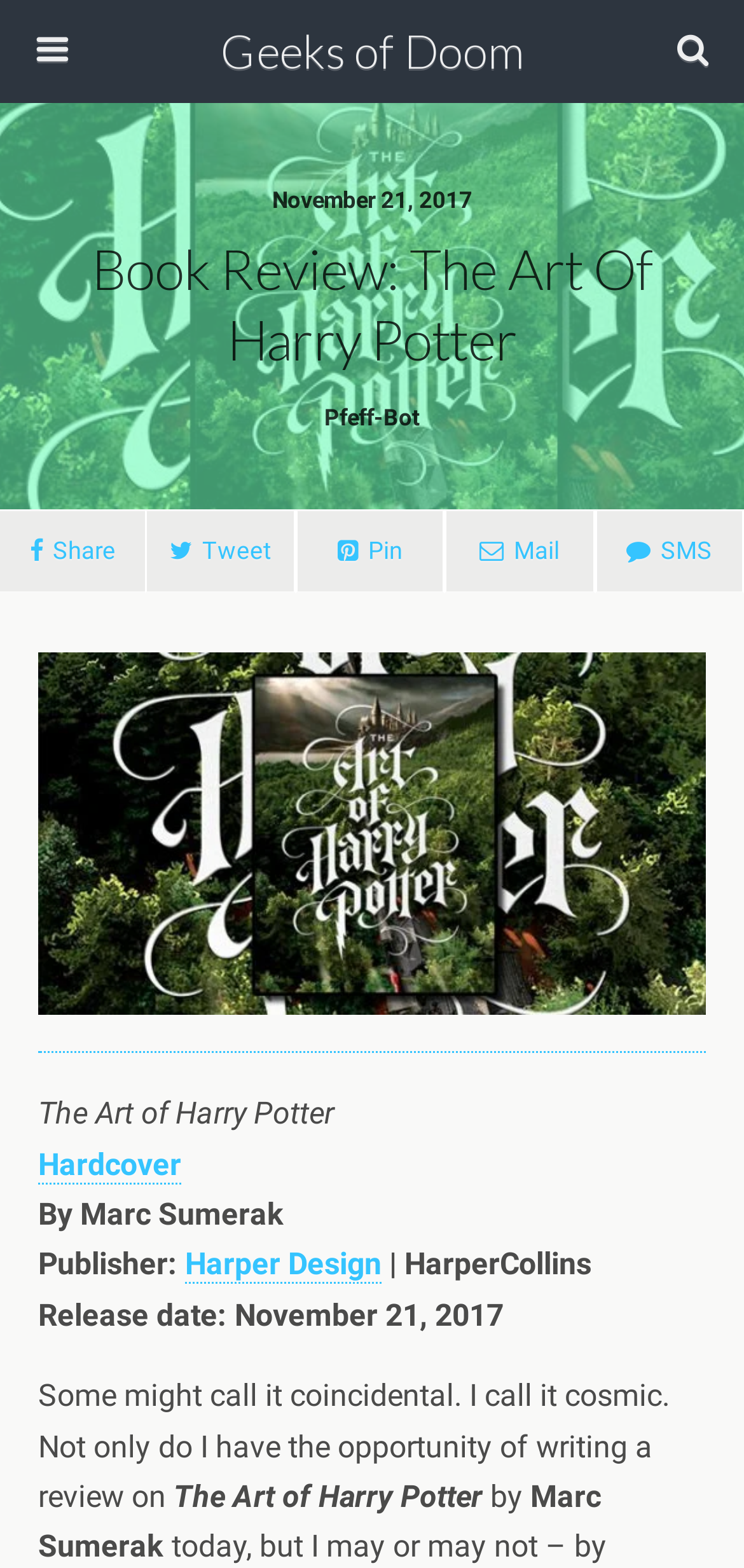What is the title of the book being reviewed?
Refer to the screenshot and answer in one word or phrase.

The Art of Harry Potter